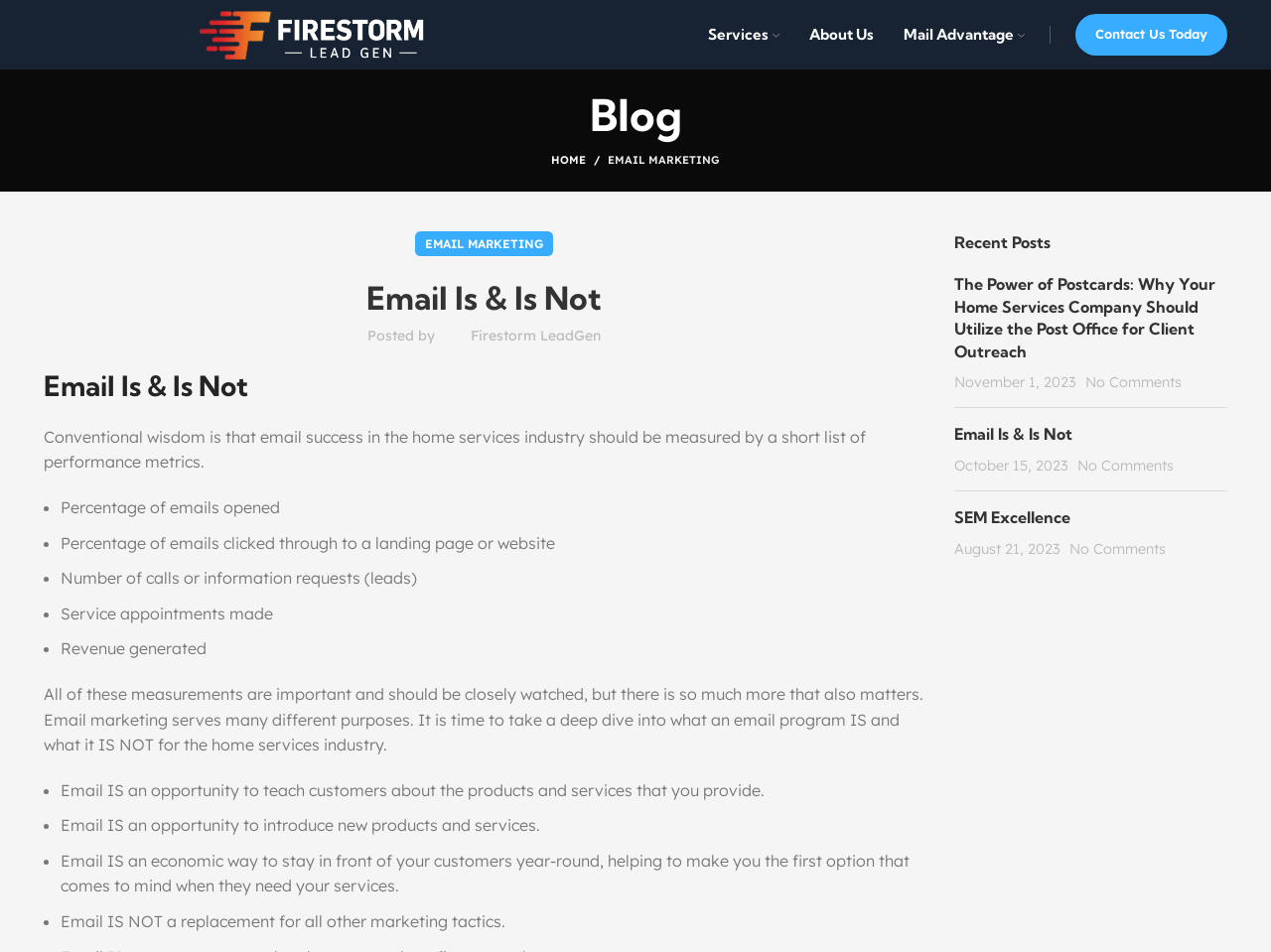Locate the bounding box of the UI element with the following description: "Email Is & Is Not".

[0.75, 0.446, 0.843, 0.466]